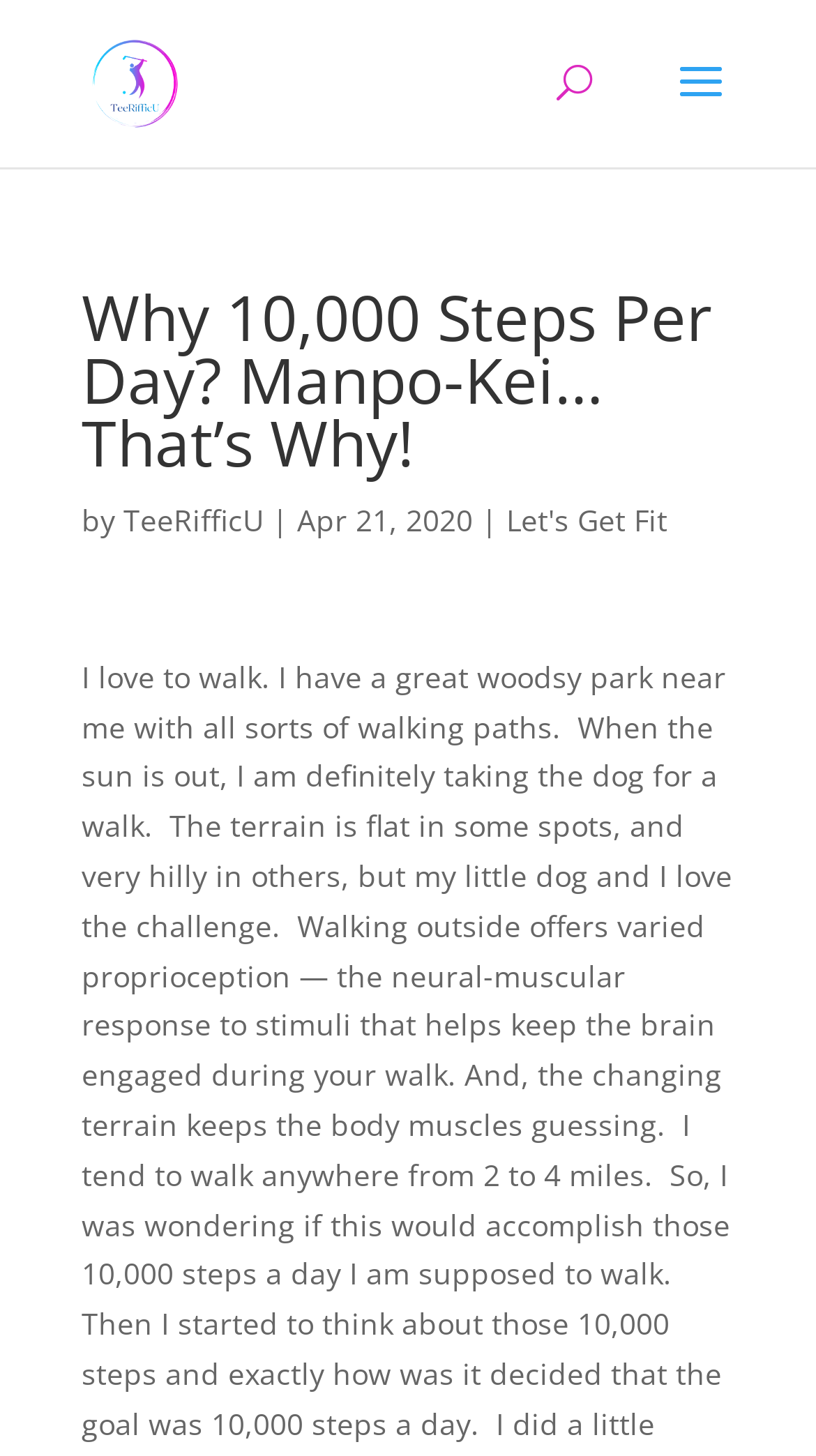How many links are there in the article?
Please answer the question with a single word or phrase, referencing the image.

3